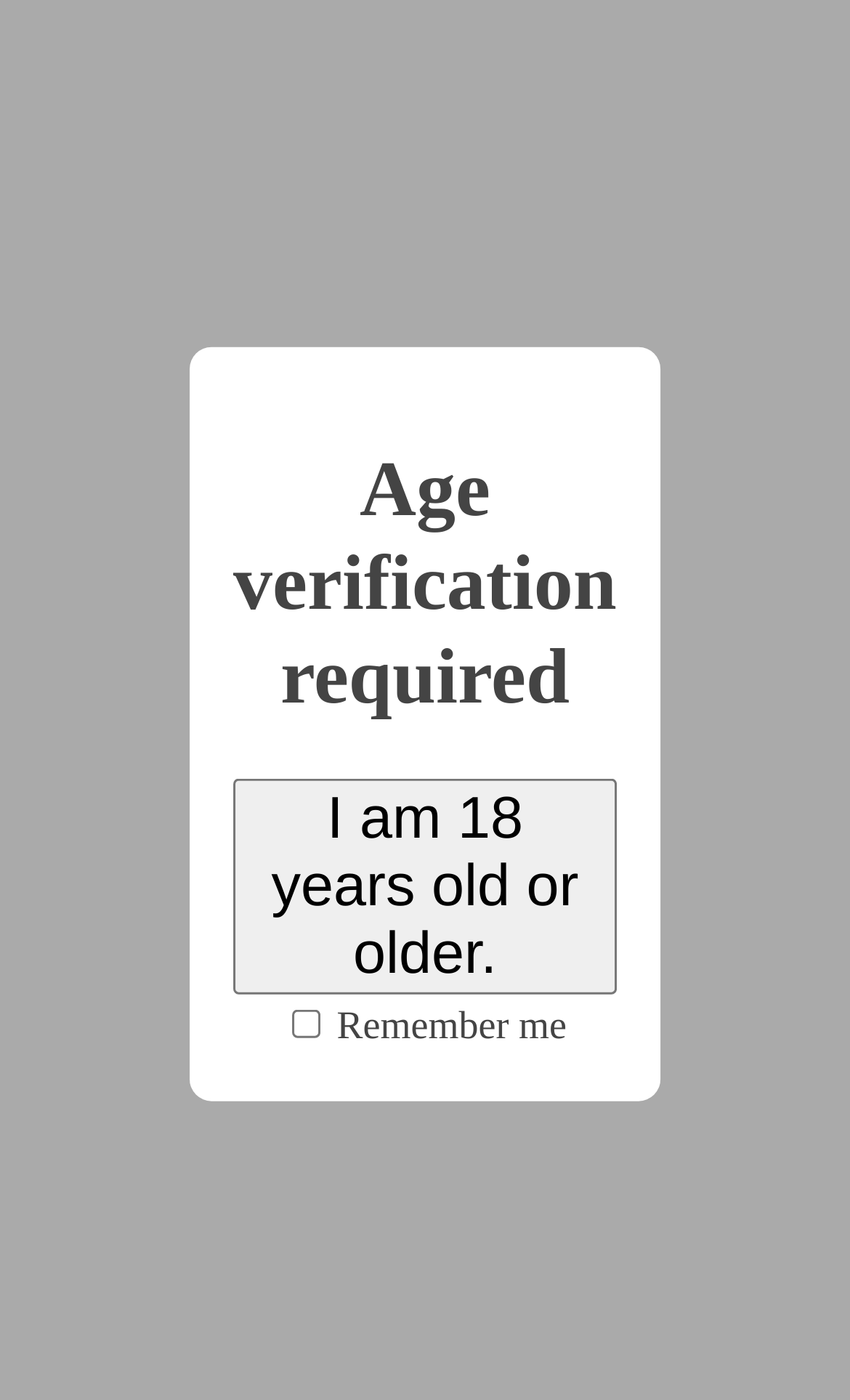Who is the author of the content?
Kindly give a detailed and elaborate answer to the question.

The author's name is mentioned in the header section of the webpage, where it says 'by ashttu'.